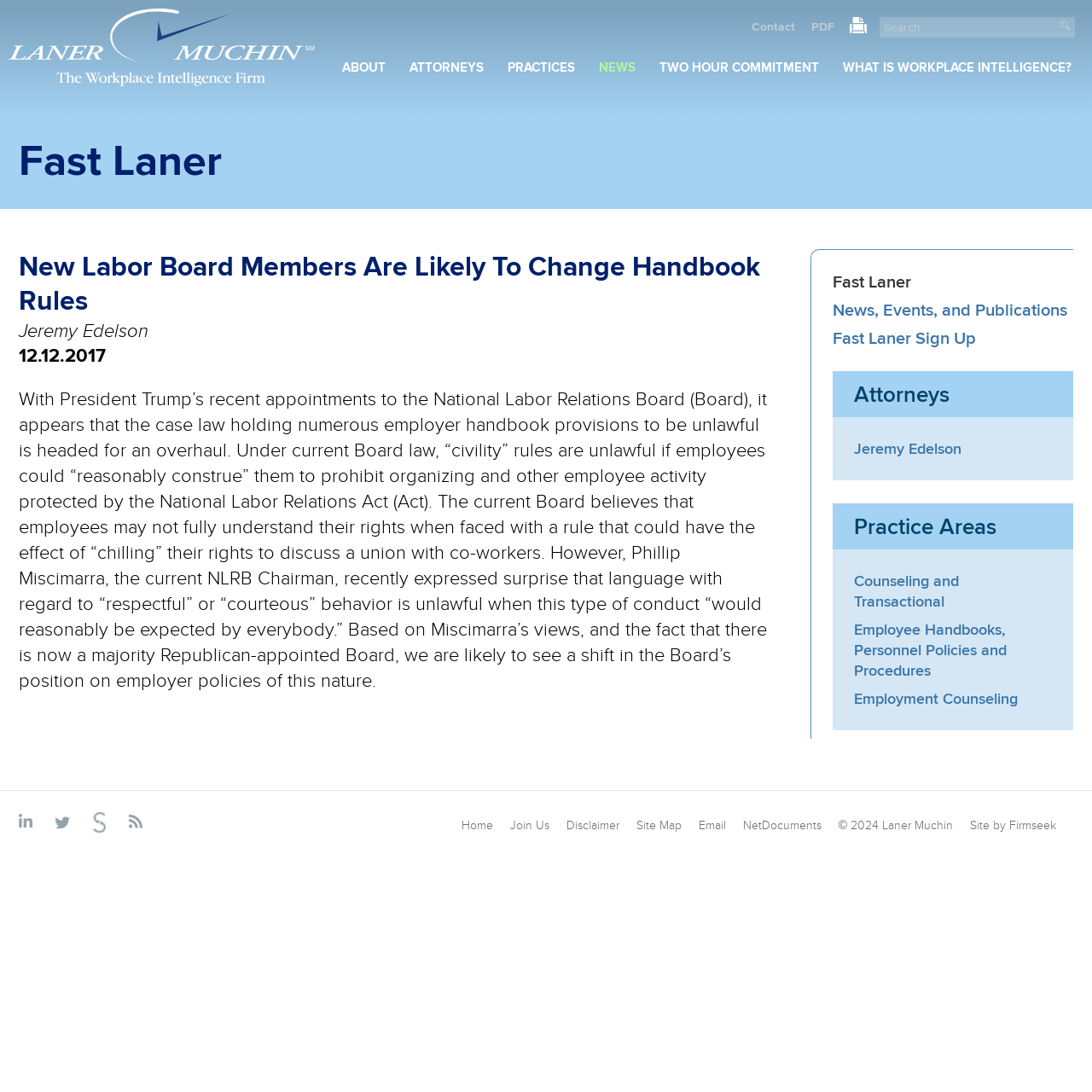Find the bounding box of the UI element described as follows: "title="Twitter"".

[0.051, 0.744, 0.07, 0.763]